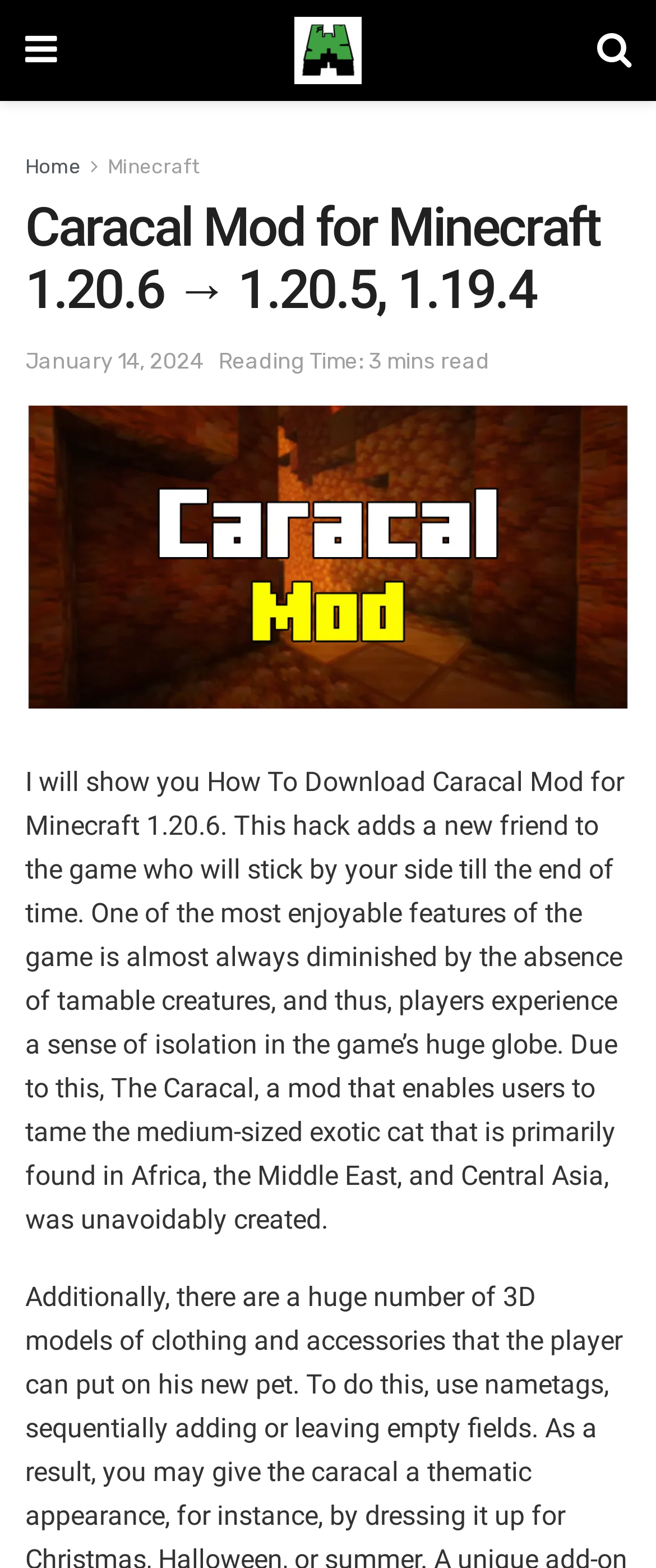Reply to the question below using a single word or brief phrase:
How long does it take to read the article?

3 mins